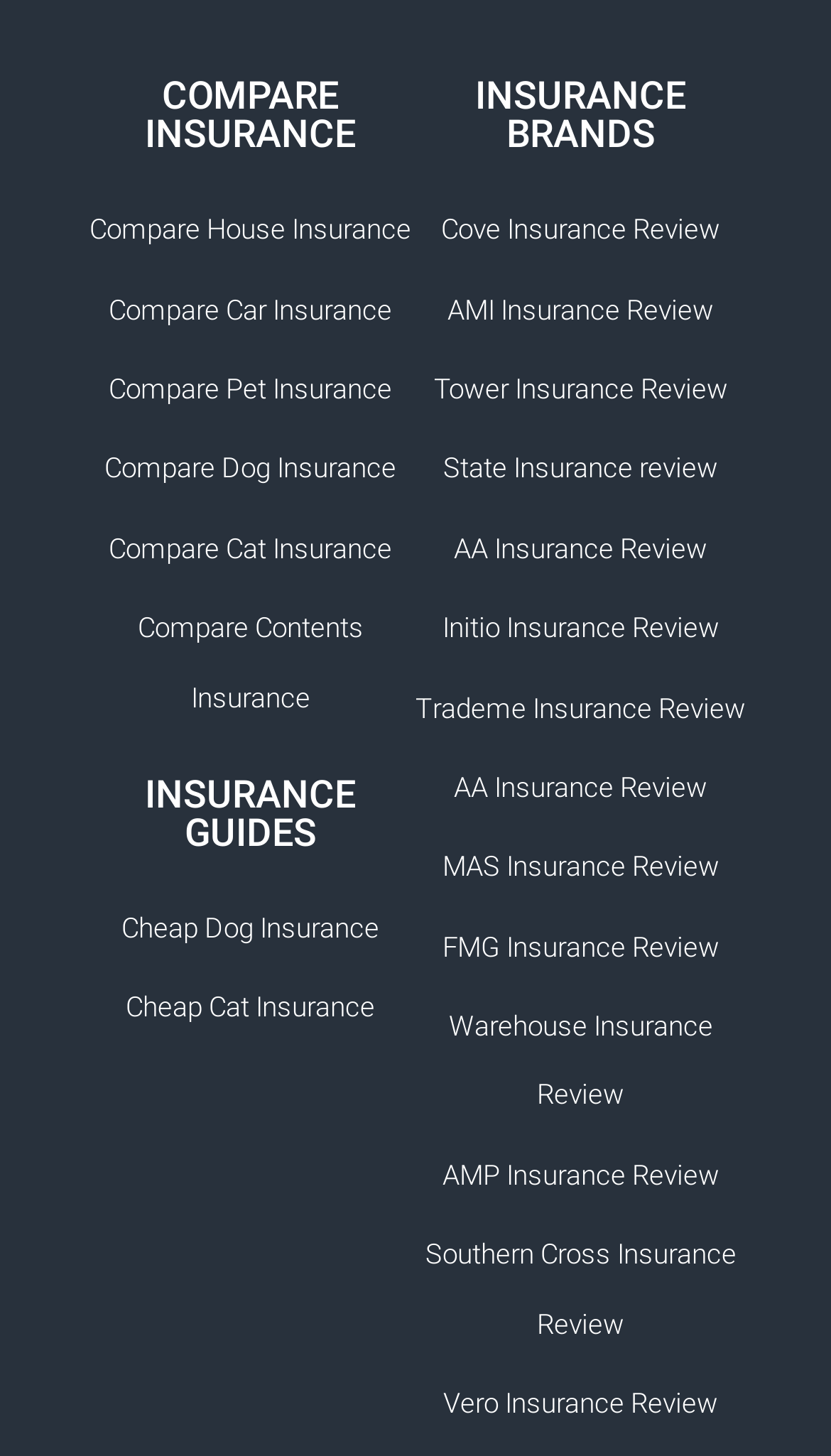How many insurance types can be compared?
Answer the question with as much detail as you can, using the image as a reference.

Based on the links provided under the 'COMPARE INSURANCE' heading, there are 8 types of insurance that can be compared, including House, Car, Pet, Dog, Cat, and Contents Insurance.